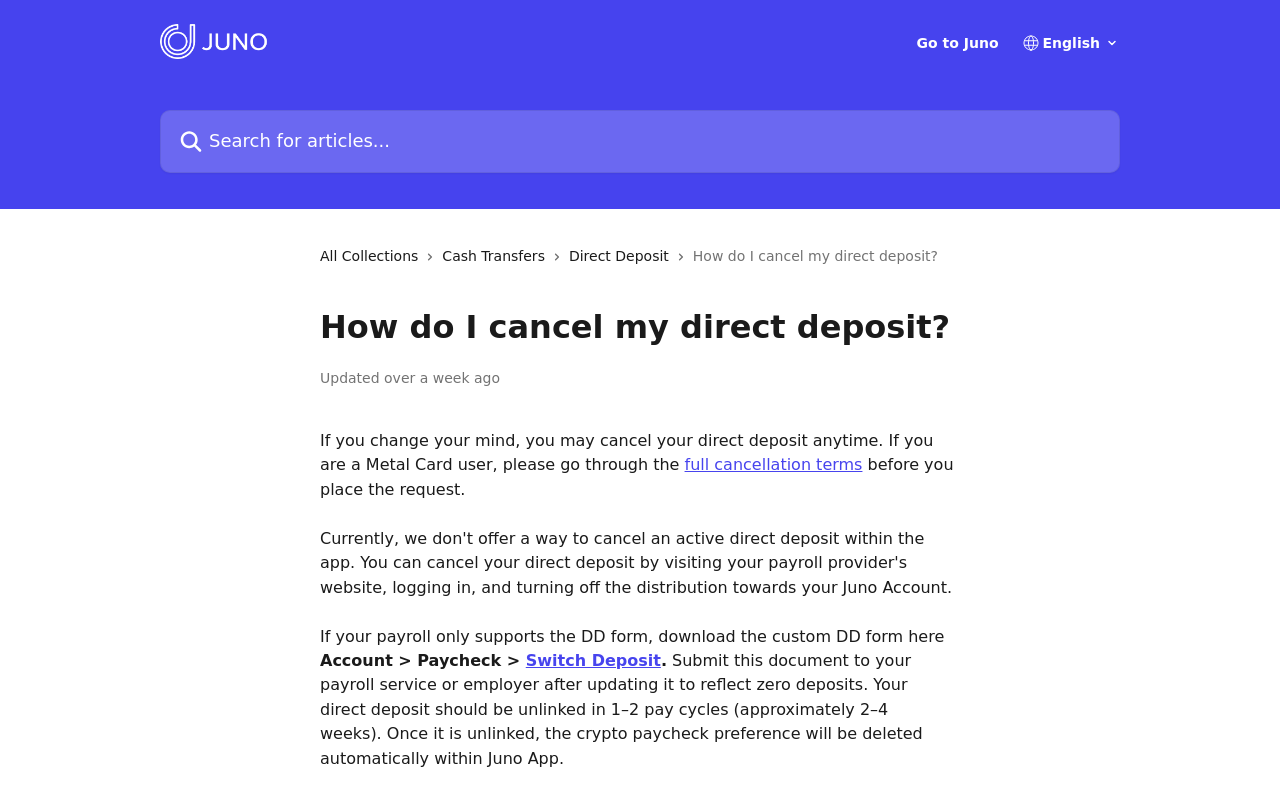Please find the bounding box coordinates of the clickable region needed to complete the following instruction: "Switch Deposit". The bounding box coordinates must consist of four float numbers between 0 and 1, i.e., [left, top, right, bottom].

[0.411, 0.828, 0.516, 0.852]